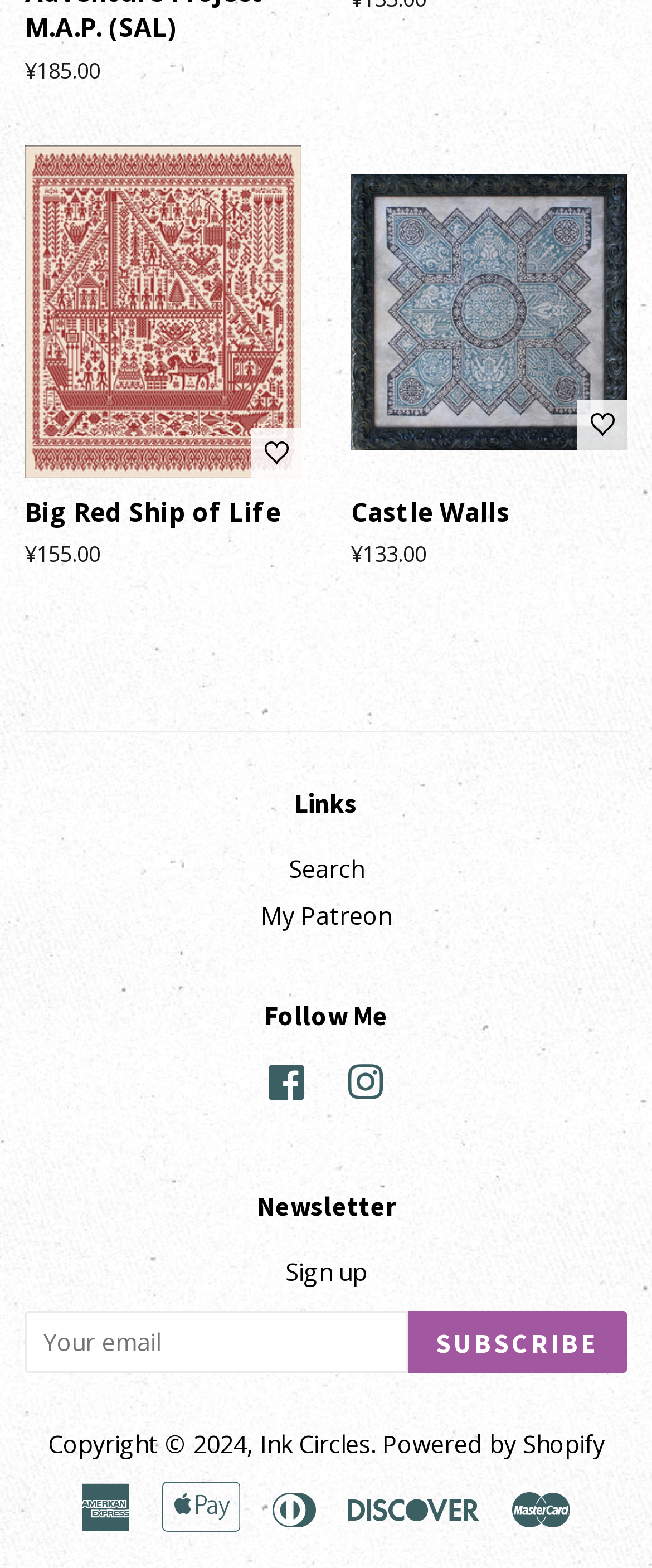What is the price of Big Red Ship of Life?
Examine the image closely and answer the question with as much detail as possible.

I found the price of Big Red Ship of Life by looking at the StaticText element with the text '¥155.00' which is located near the 'Add to Wishlist' button and the image of Big Red Ship of Life.